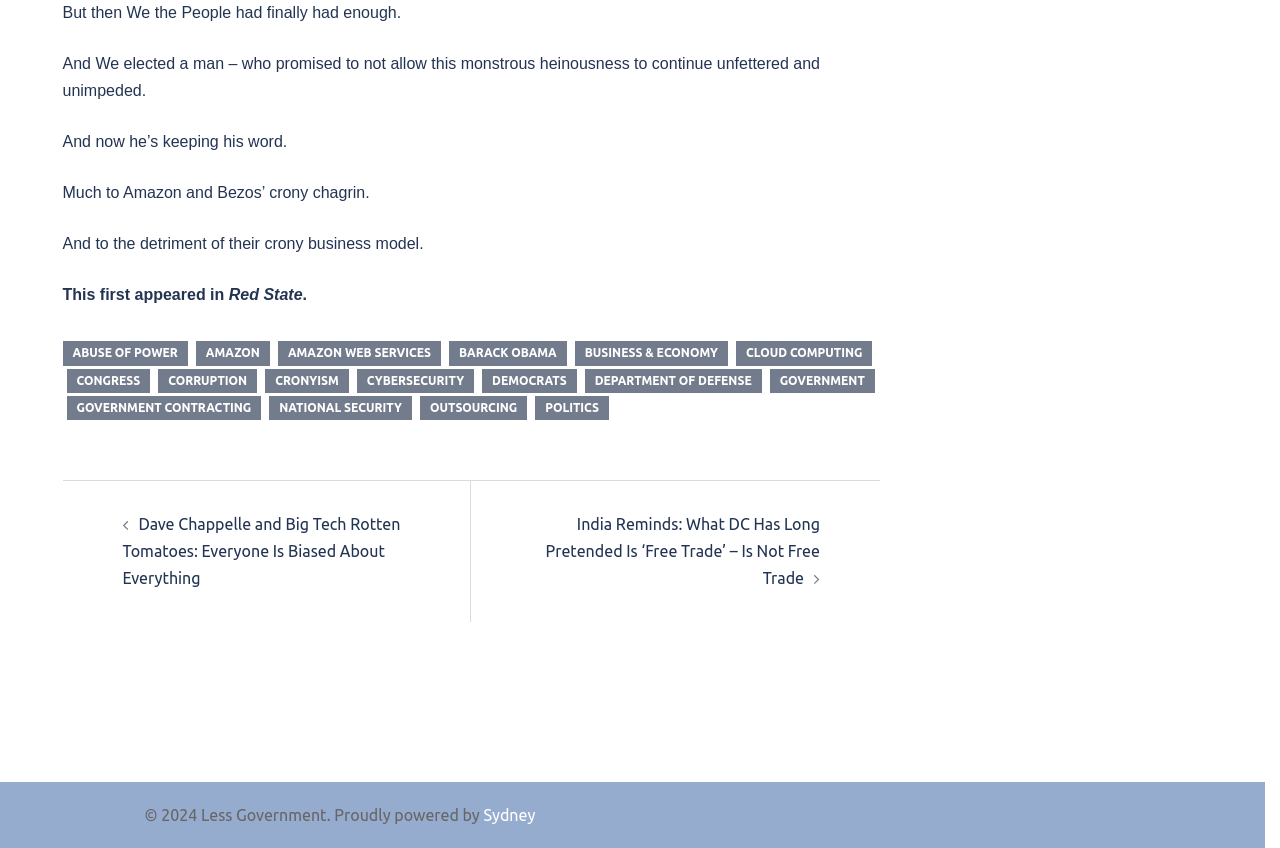Find the bounding box coordinates of the clickable region needed to perform the following instruction: "Visit the homepage of 'Less Government'". The coordinates should be provided as four float numbers between 0 and 1, i.e., [left, top, right, bottom].

[0.113, 0.95, 0.378, 0.971]